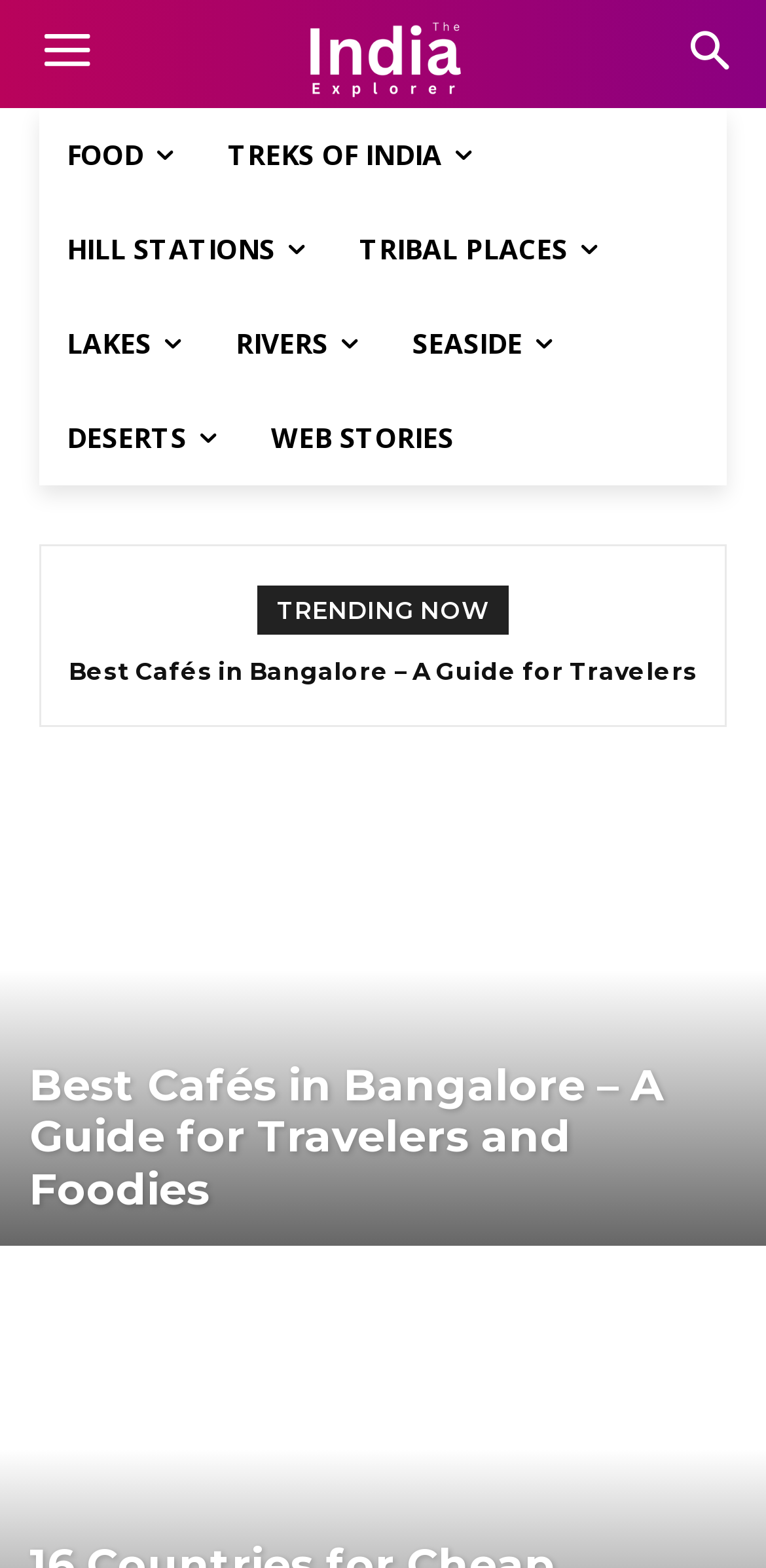Please determine the bounding box coordinates of the element's region to click for the following instruction: "Check out WEB STORIES".

[0.318, 0.249, 0.628, 0.31]